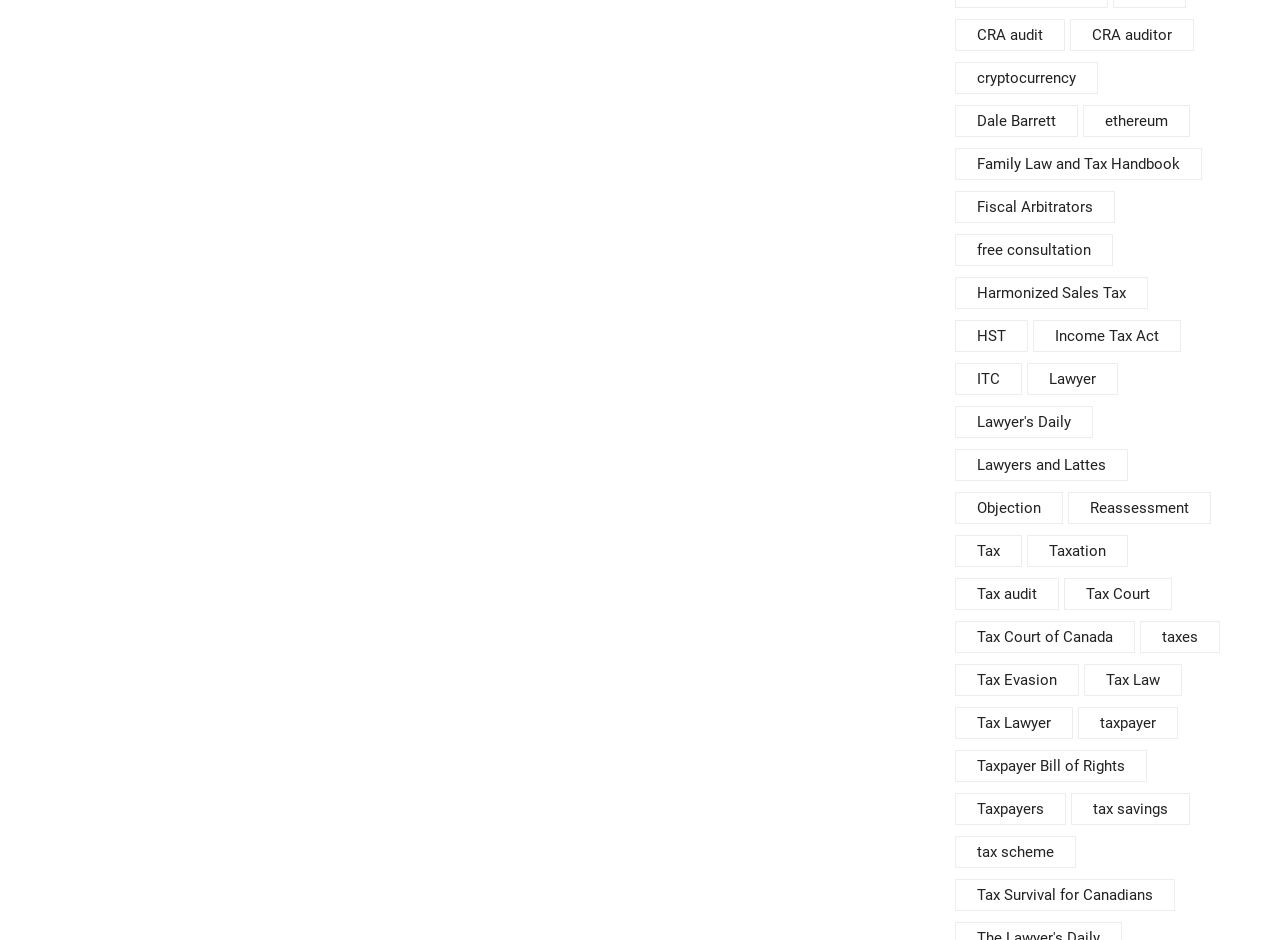Please provide a brief answer to the following inquiry using a single word or phrase:
What is the topic of 'Family Law and Tax Handbook'?

Tax and Family Law